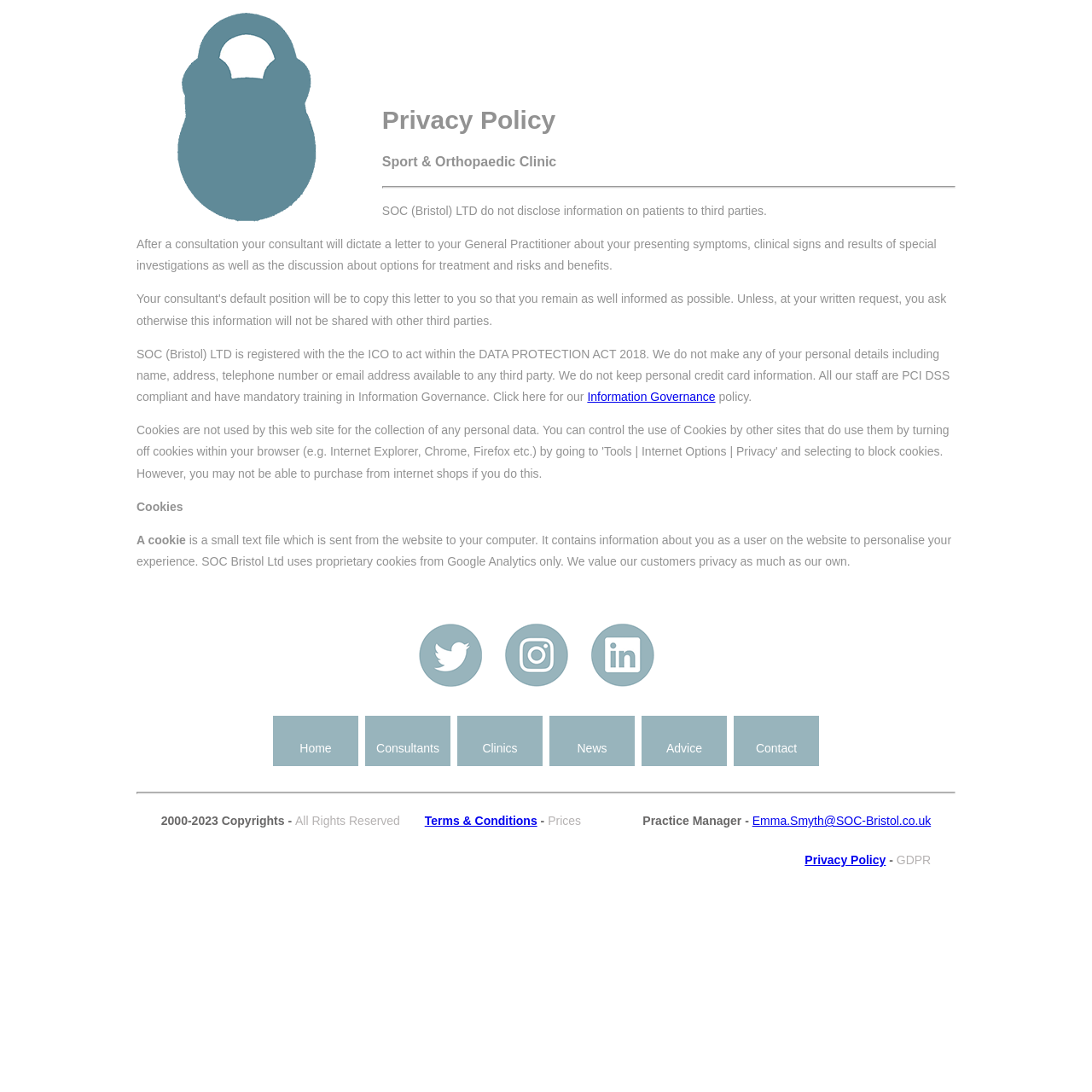Specify the bounding box coordinates (top-left x, top-left y, bottom-right x, bottom-right y) of the UI element in the screenshot that matches this description: Clinics

[0.442, 0.679, 0.474, 0.692]